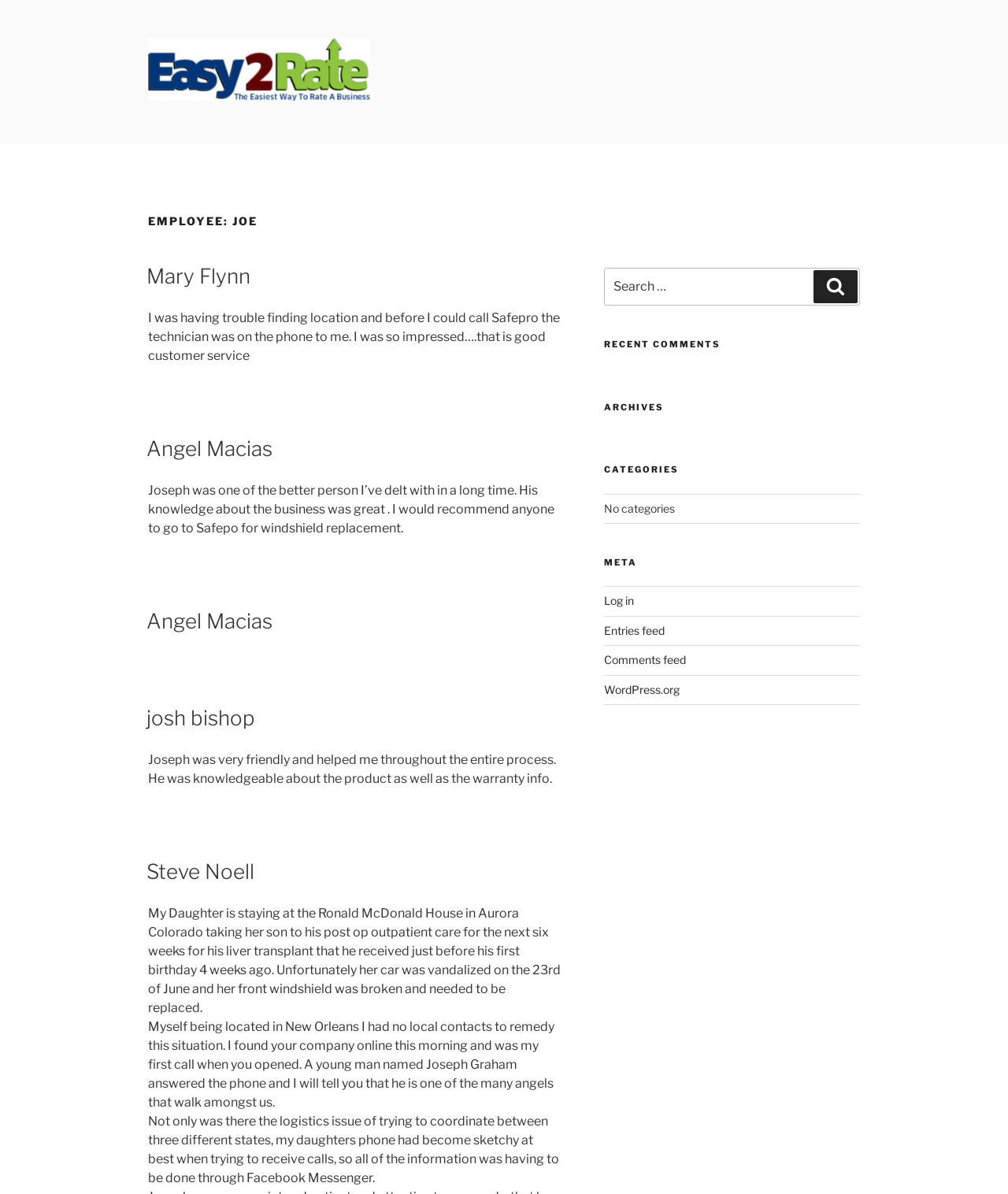Determine the bounding box coordinates of the clickable element to achieve the following action: 'Read the review from Mary Flynn'. Provide the coordinates as four float values between 0 and 1, formatted as [left, top, right, bottom].

[0.145, 0.221, 0.248, 0.241]